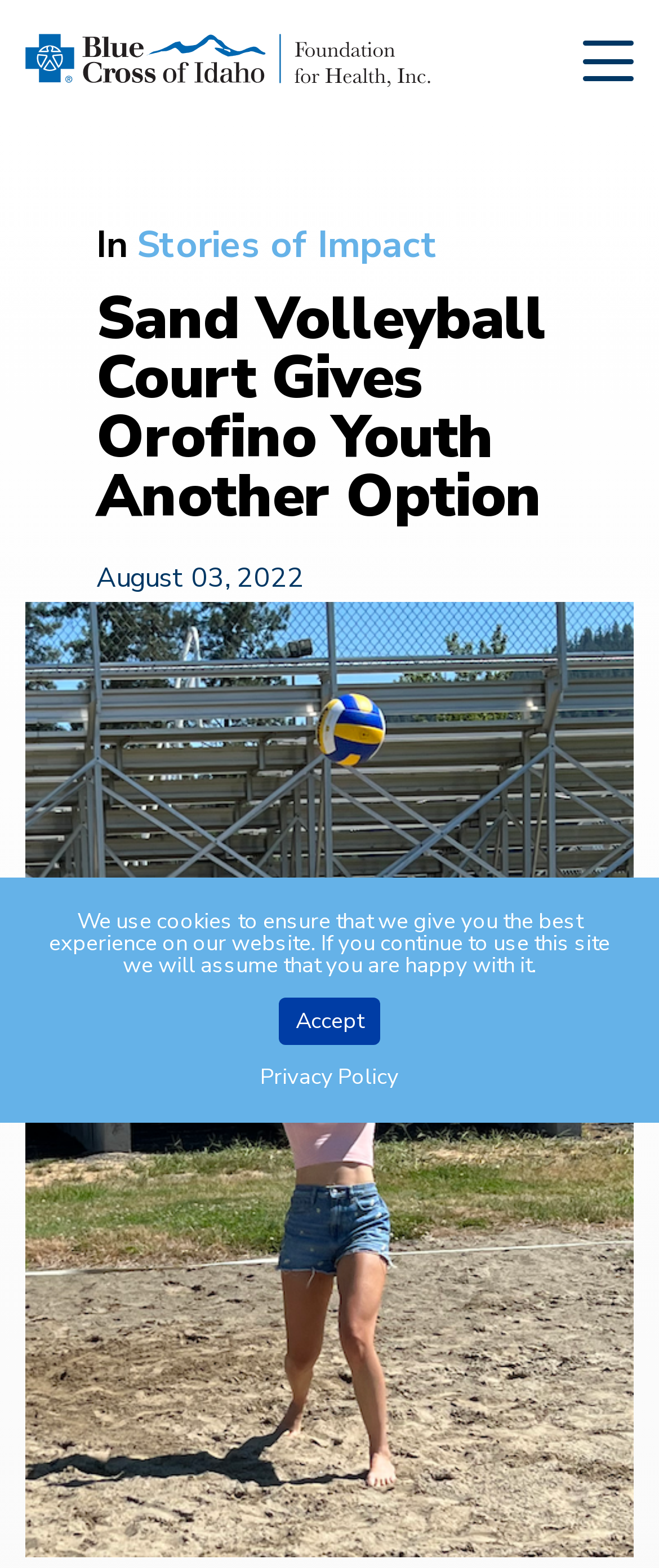Please answer the following question using a single word or phrase: 
What is the related section to the article?

Stories of Impact